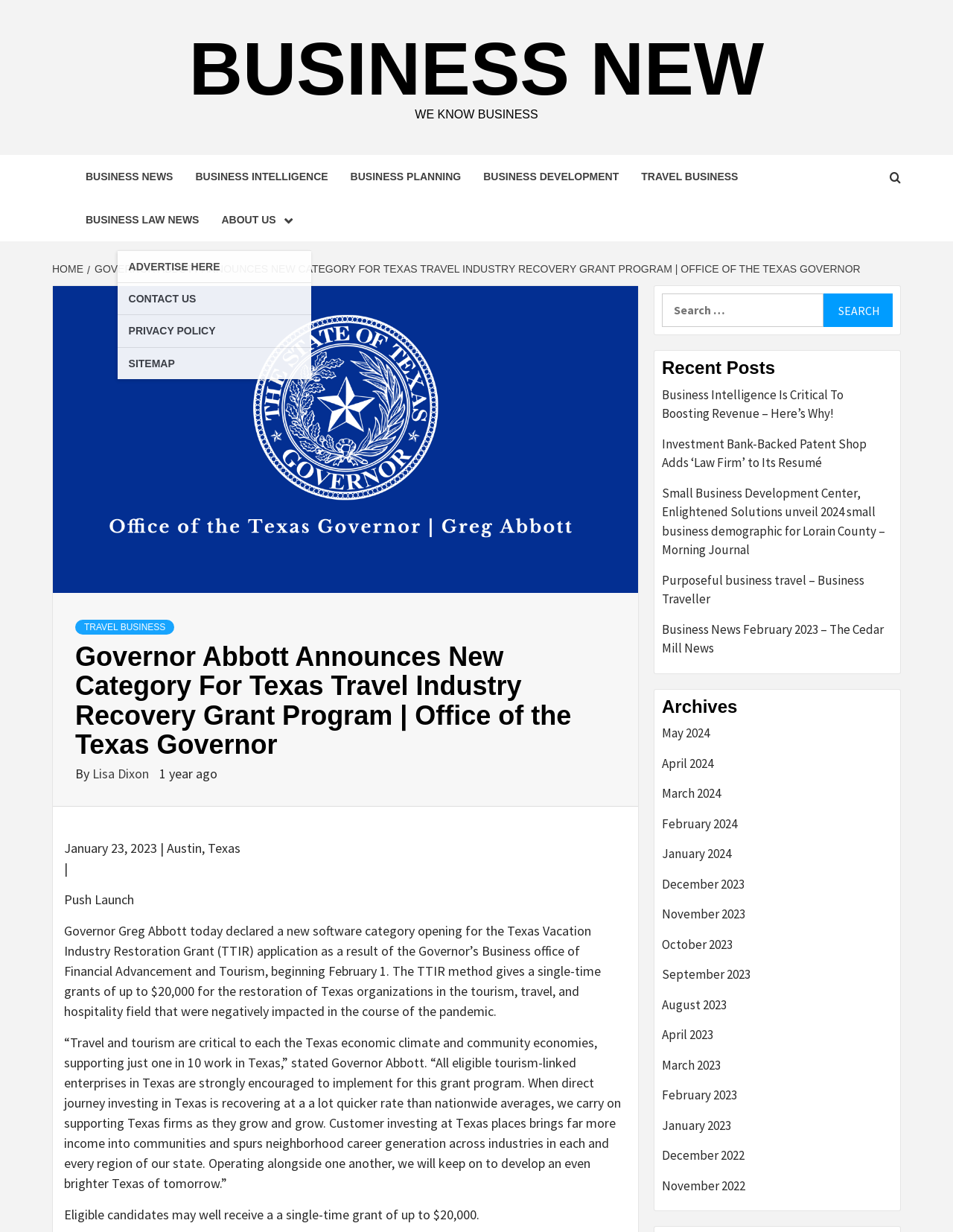Bounding box coordinates are specified in the format (top-left x, top-left y, bottom-right x, bottom-right y). All values are floating point numbers bounded between 0 and 1. Please provide the bounding box coordinate of the region this sentence describes: parent_node: Search for: value="Search"

[0.864, 0.238, 0.937, 0.266]